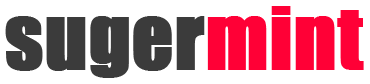What type of brand identity does the logo suggest?
Can you provide an in-depth and detailed response to the question?

The caption describes the logo as suggesting a fresh and contemporary brand identity, possibly related to lifestyle, entertainment, or media, which implies that the logo is modern and stylish.